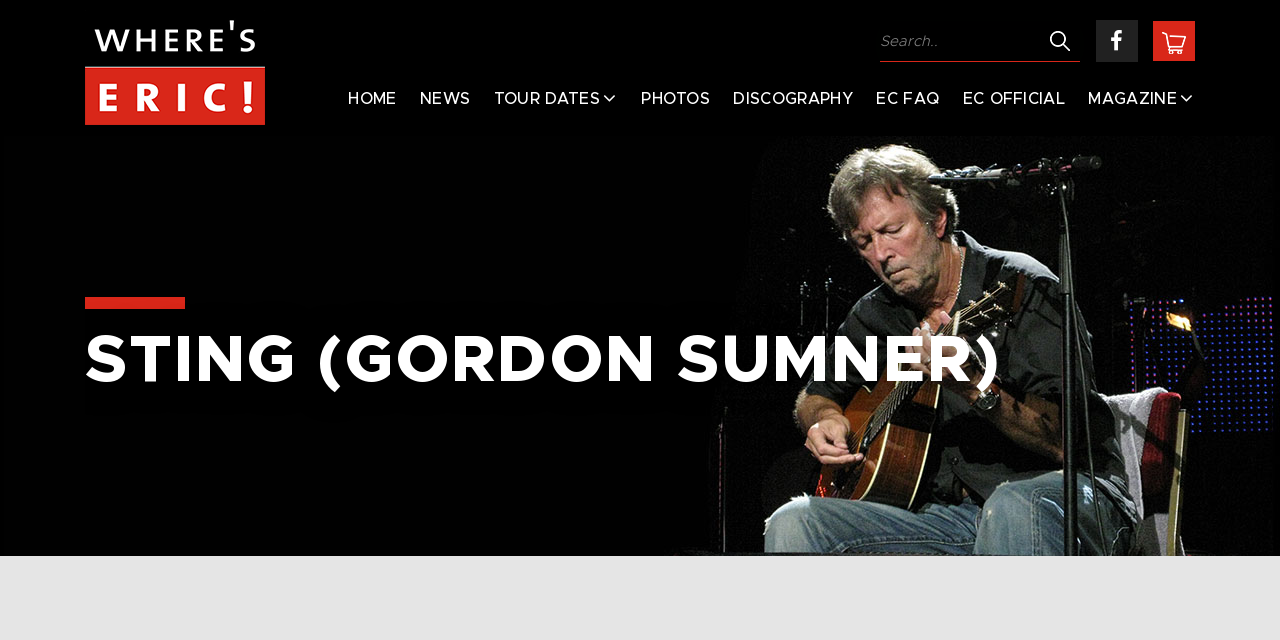Please identify the bounding box coordinates of where to click in order to follow the instruction: "go to home page".

[0.272, 0.131, 0.31, 0.178]